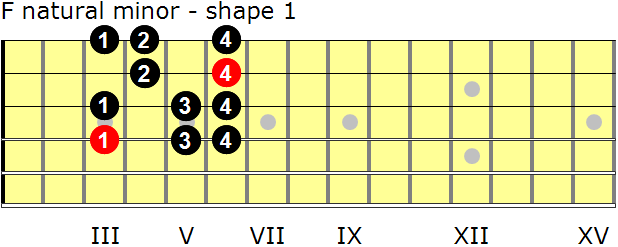Respond to the following question using a concise word or phrase: 
What is the purpose of the fret numbers at the bottom?

Indicate fret positions